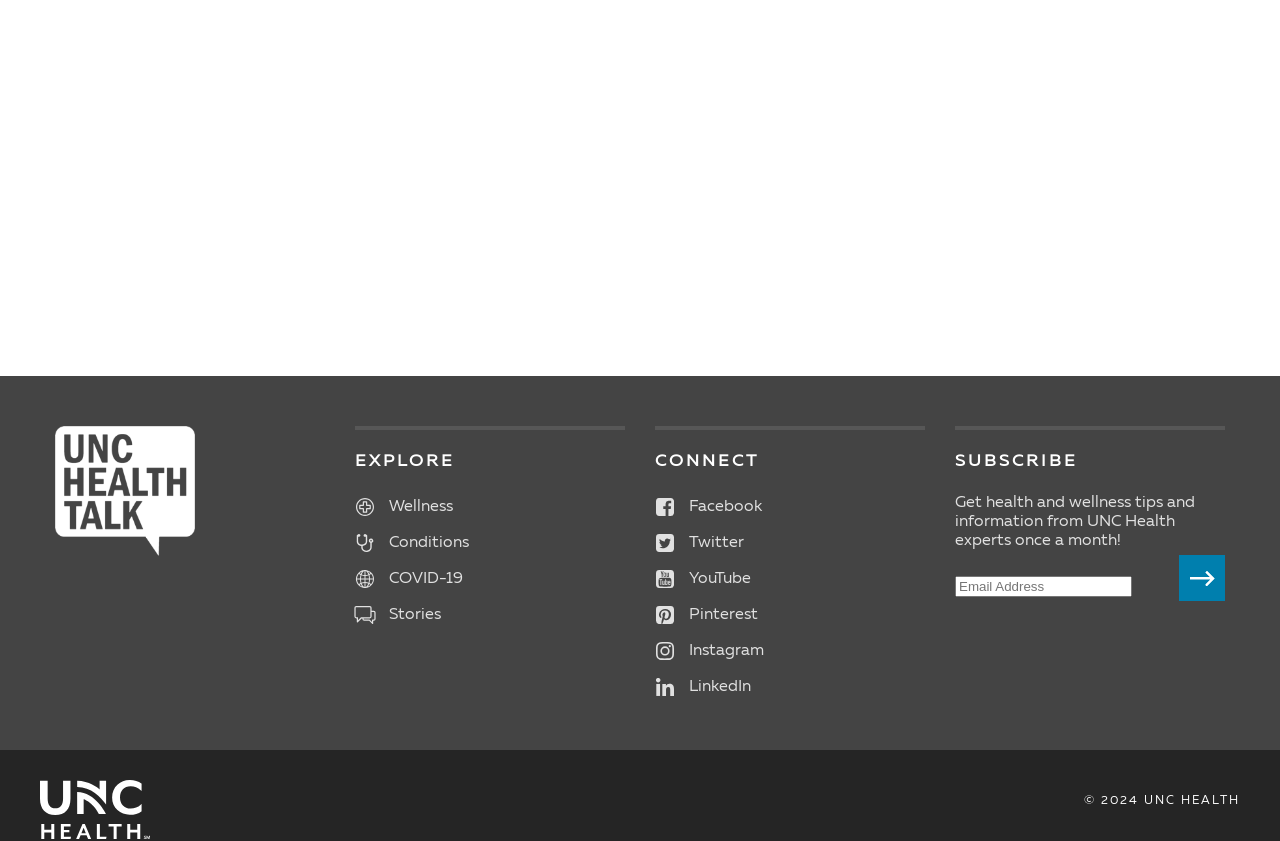Determine the bounding box coordinates for the UI element matching this description: "alt="UNC Health Care"".

[0.043, 0.507, 0.152, 0.661]